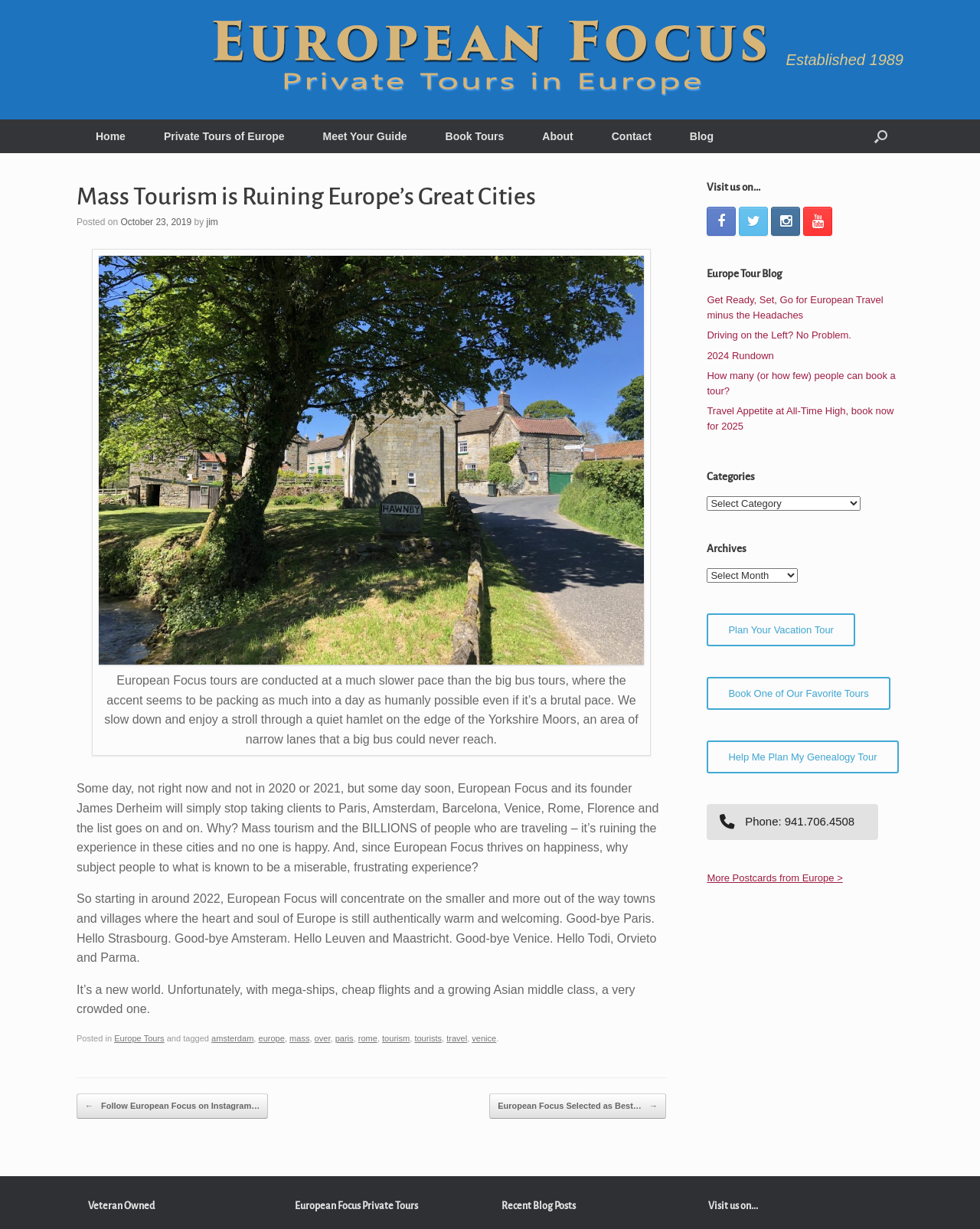Determine the coordinates of the bounding box for the clickable area needed to execute this instruction: "Get more information about 'Private Tours of Europe'".

[0.148, 0.097, 0.31, 0.125]